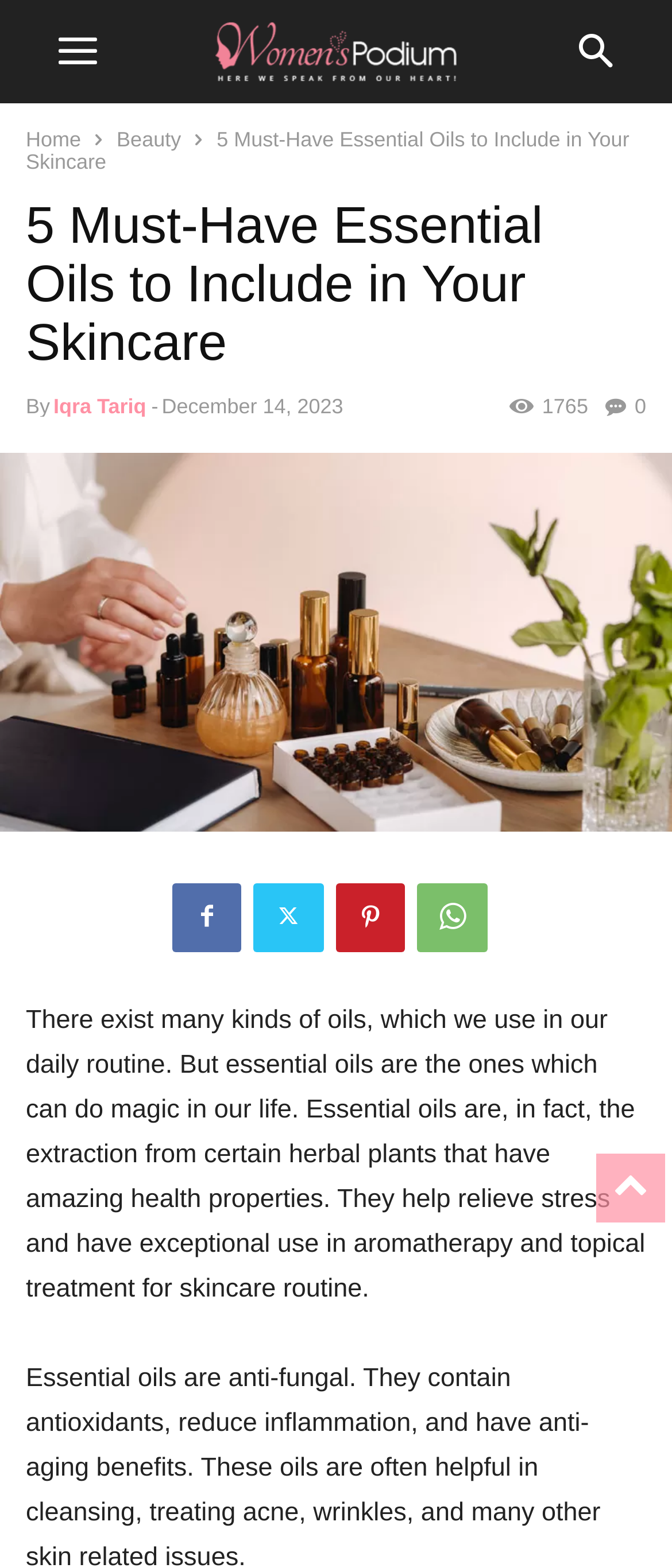Generate a thorough caption that explains the contents of the webpage.

The webpage is about essential oils and their benefits for skincare and sleep. At the top, there is a banner image of a woman, taking up about a third of the screen width. Below the image, there are three navigation links: "Home" and "Beauty" on the left, and a title "5 Must-Have Essential Oils to Include in Your Skincare" that spans almost the entire width of the screen.

The main content area is divided into sections. The first section has a heading "5 Must-Have Essential Oils to Include in Your Skincare" and is accompanied by a large image that takes up the full width of the screen. Below the image, there is a byline with the author's name, "Iqra Tariq", and a publication date, "December 14, 2023". There are also social media links and a counter showing 1765 views.

The main article starts below the image, with a paragraph of text that discusses the benefits of essential oils, including their ability to relieve stress and their use in aromatherapy and topical treatment for skincare.